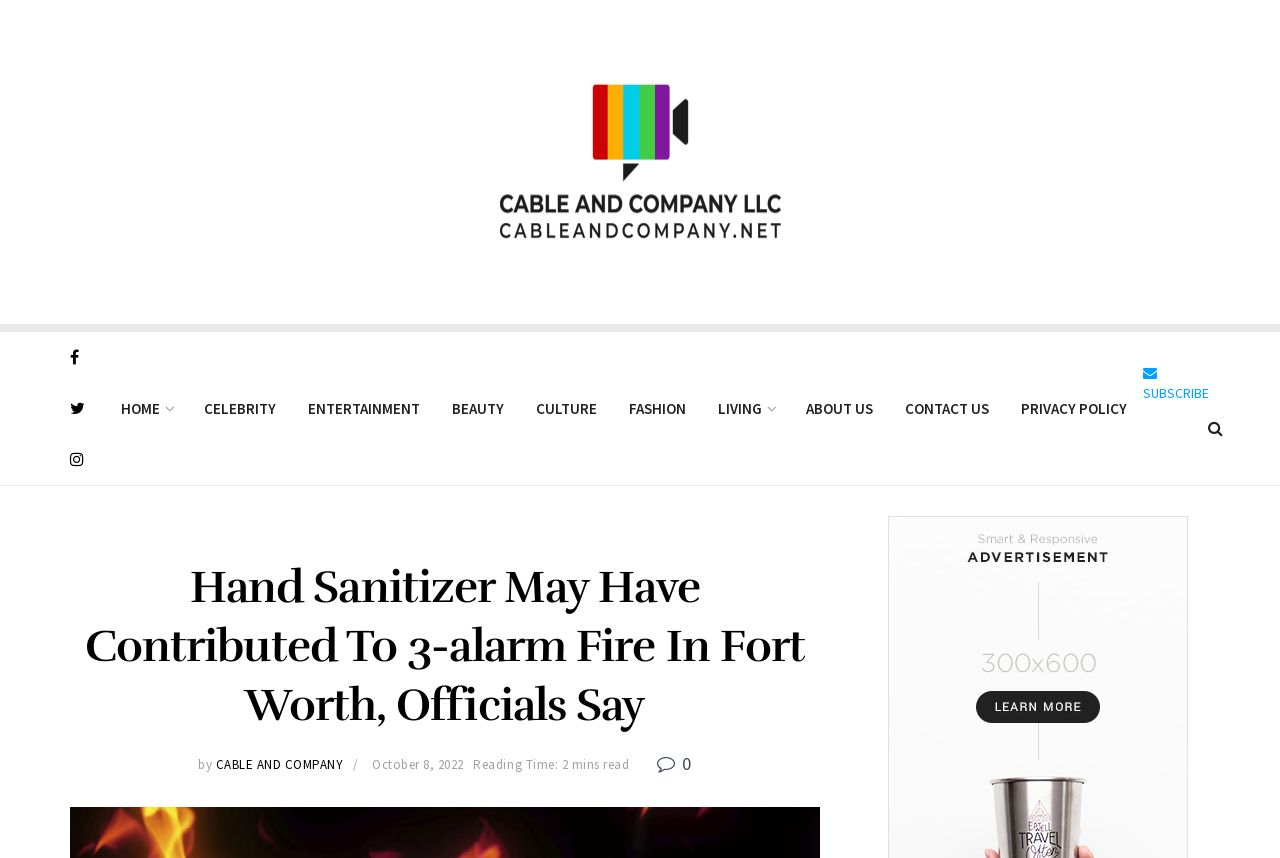Please determine the main heading text of this webpage.

Hand Sanitizer May Have Contributed To 3-alarm Fire In Fort Worth, Officials Say